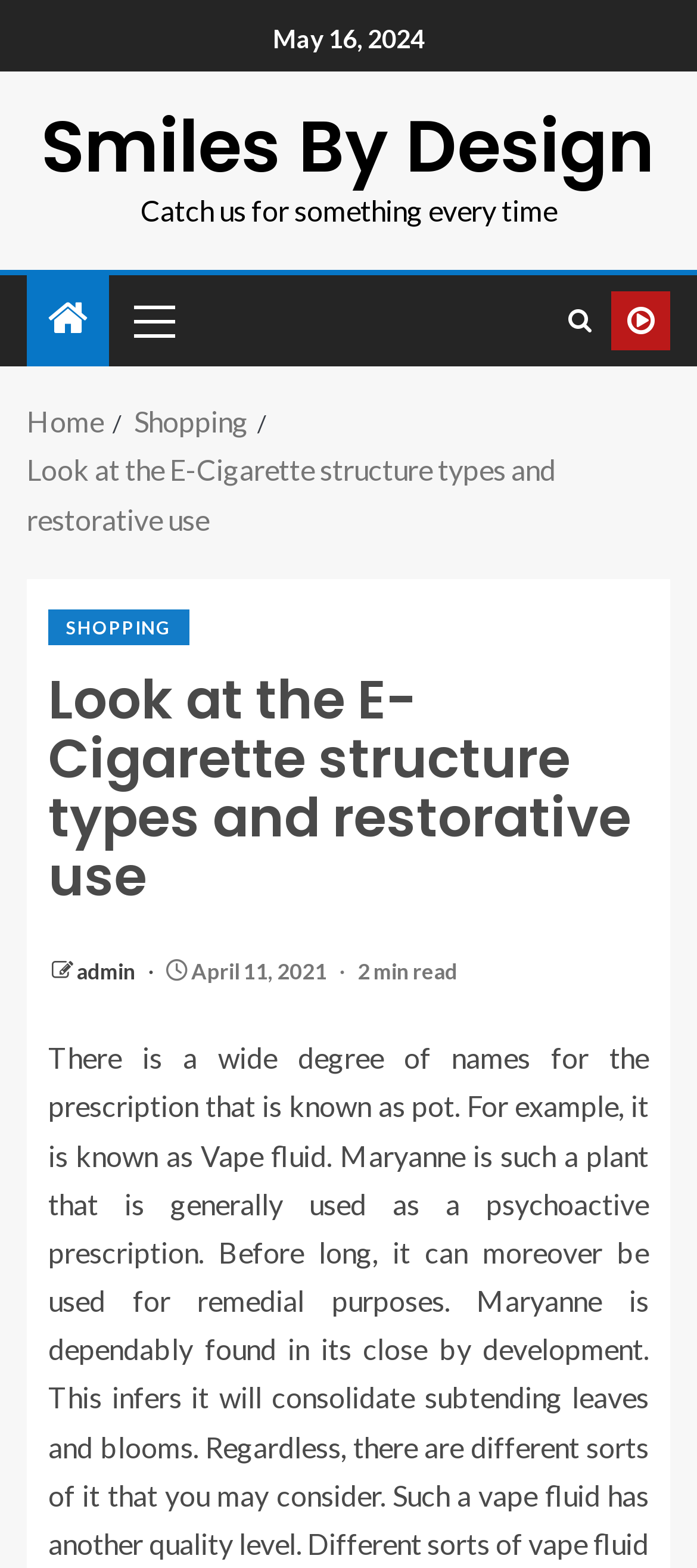Generate the title text from the webpage.

Look at the E-Cigarette structure types and restorative use